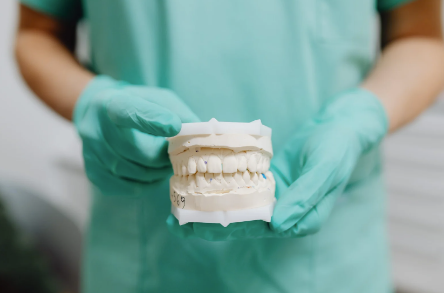Describe all the elements visible in the image meticulously.

The image depicts a professional in a dental setting, wearing teal gloves and scrubs, holding a model of a dental impression or denture. The model displays a set of teeth that is crafted to represent natural dentition, illustrating potential dentures that might be used in direct denture services. This hands-on approach highlights the process of creating customized dental appliances, a key aspect of the direct denture services discussed in the accompanying text, which emphasizes the convenience and efficiency of obtaining dentures without a traditional dentist visit. The professional demeanor and focus on the denture model reflect the commitment to providing quality dental solutions tailored to individual needs.